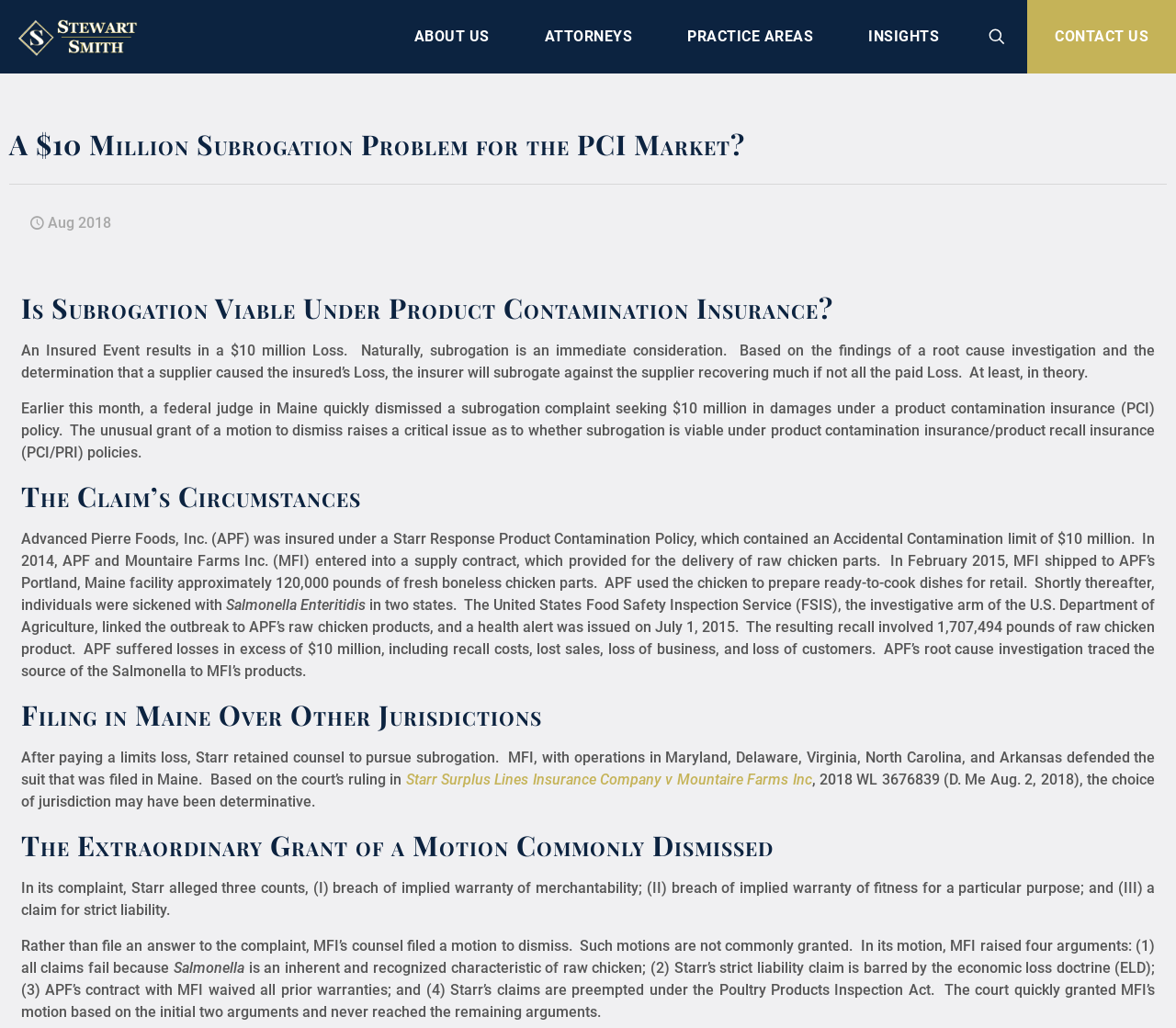Answer the question using only a single word or phrase: 
What is the title of the article?

A $10 Million Subrogation Problem for the PCI Market?